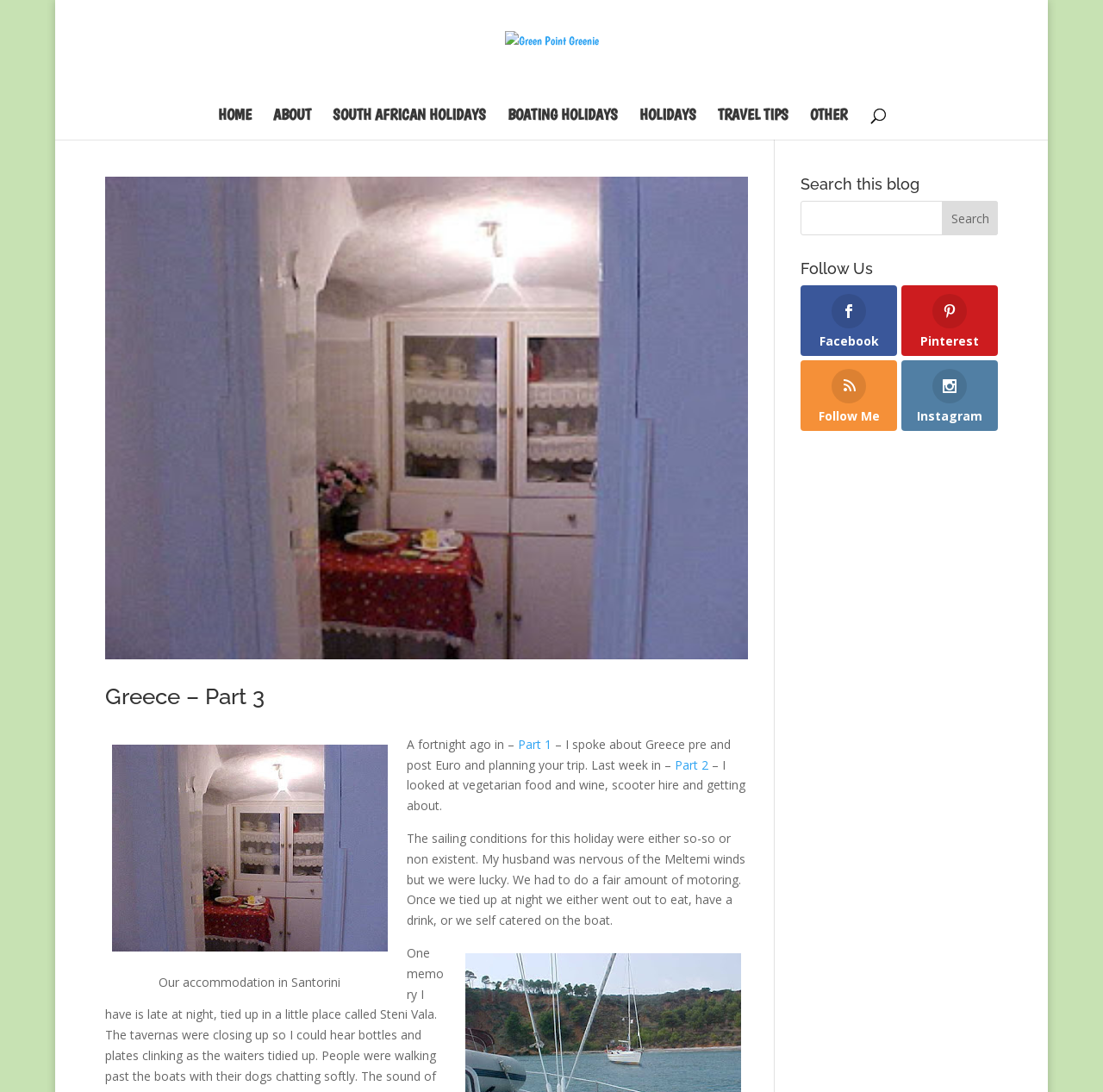What is the purpose of the search bar?
From the screenshot, provide a brief answer in one word or phrase.

Search this blog